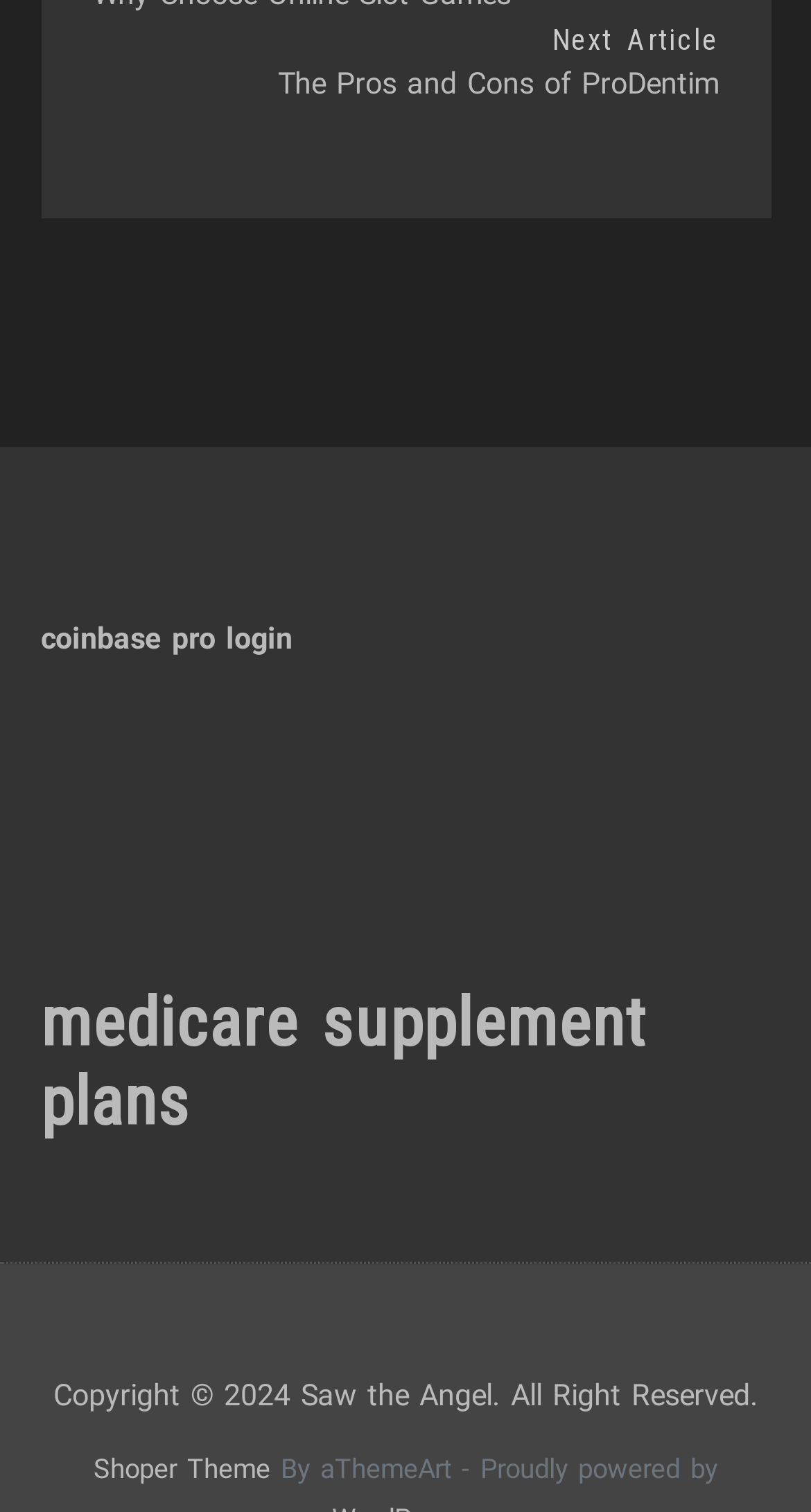Answer the following query with a single word or phrase:
What is the topic of the article above the 'medicare supplement plans' link?

ProDentim